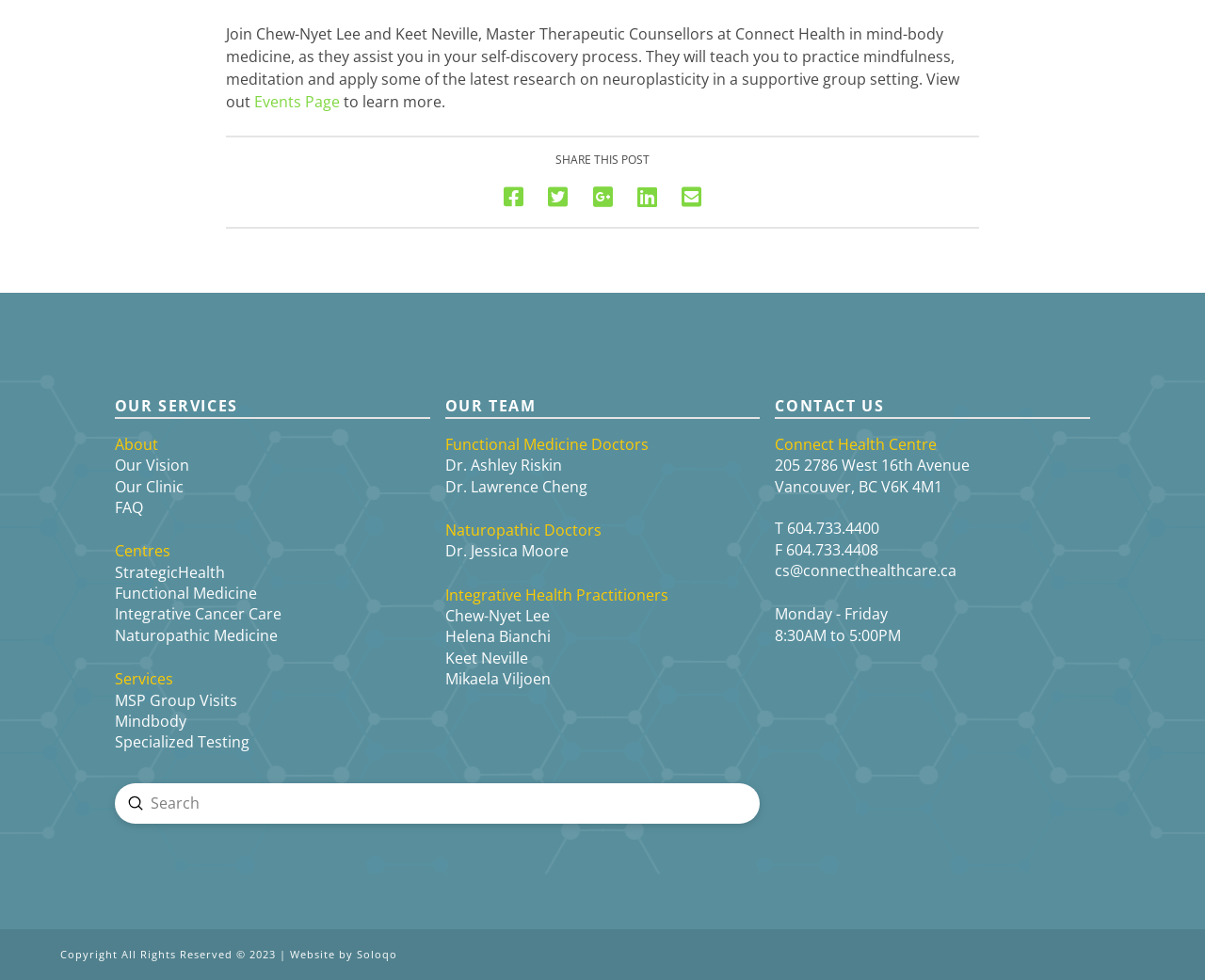Specify the bounding box coordinates (top-left x, top-left y, bottom-right x, bottom-right y) of the UI element in the screenshot that matches this description: MSP Group Visits

[0.095, 0.704, 0.197, 0.725]